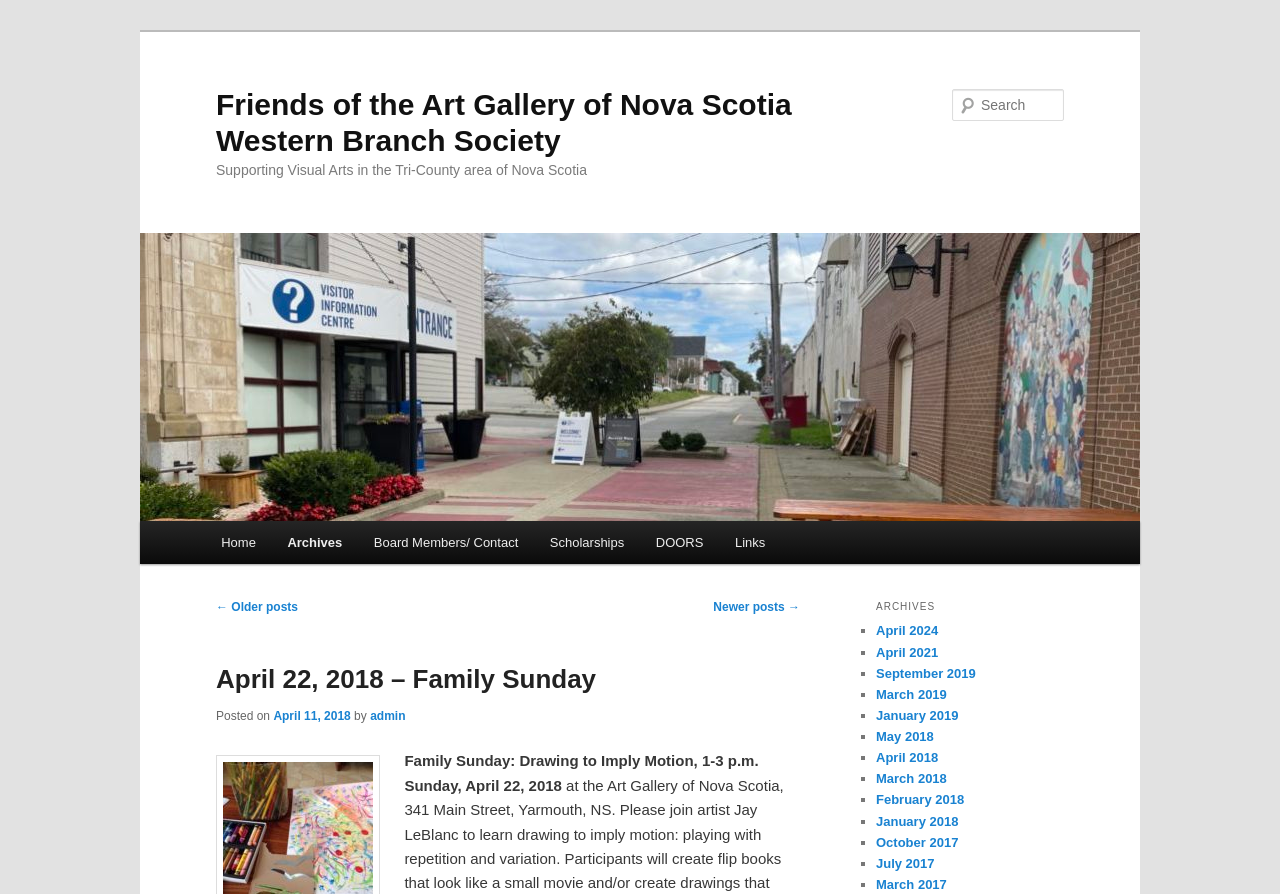Locate the bounding box coordinates of the element I should click to achieve the following instruction: "Visit April 2018 archive".

[0.684, 0.839, 0.733, 0.856]